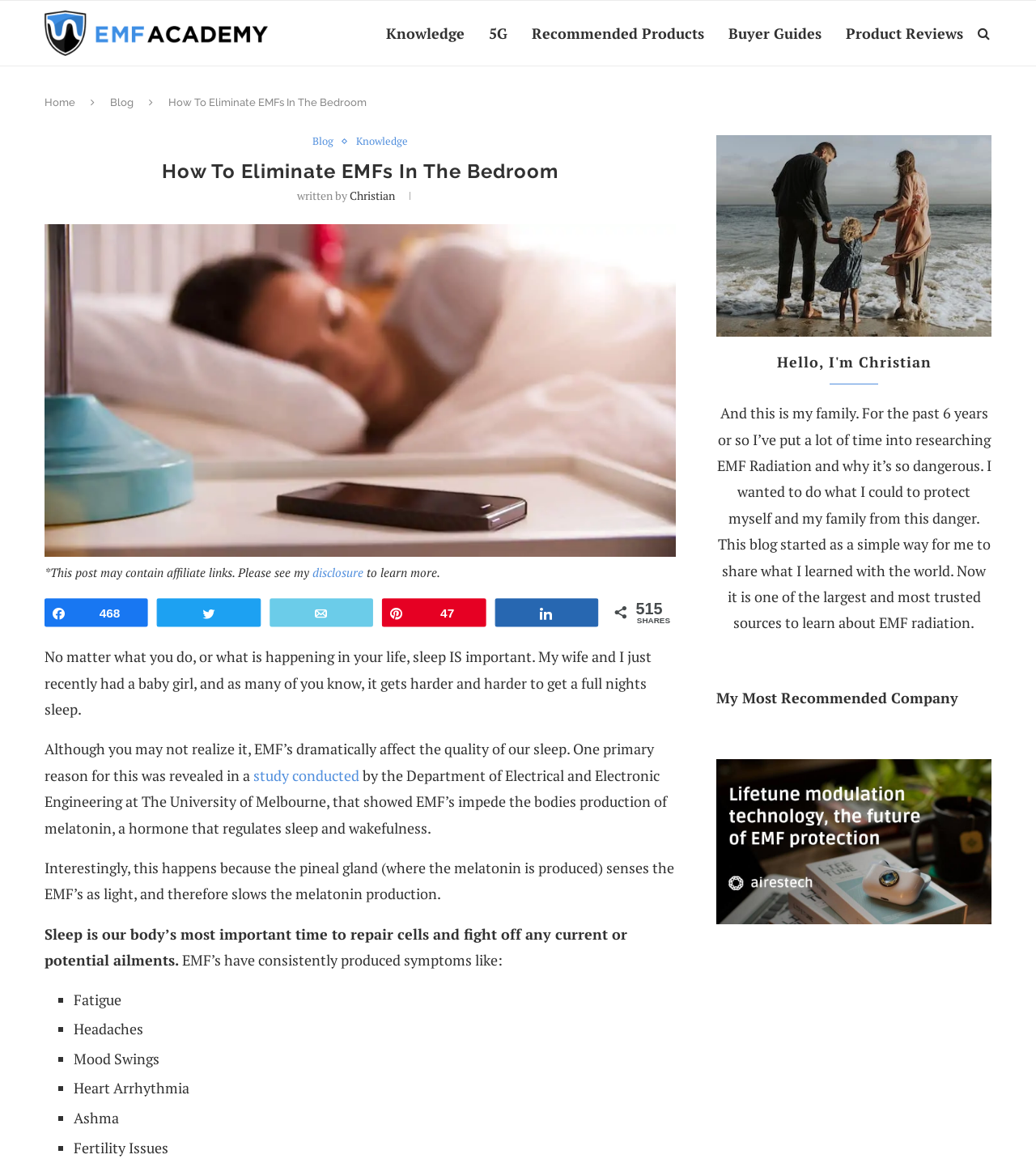What is the name of the website?
Please answer the question with as much detail and depth as you can.

The name of the website can be found in the top-left corner of the webpage, where it says 'EMF Academy' in a heading element.